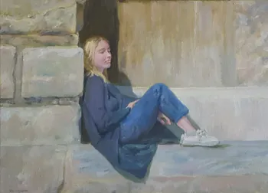Where is the Rose Paterson Art Gallery located?
Answer the question with a single word or phrase by looking at the picture.

Weston Park, Shifnal, United Kingdom